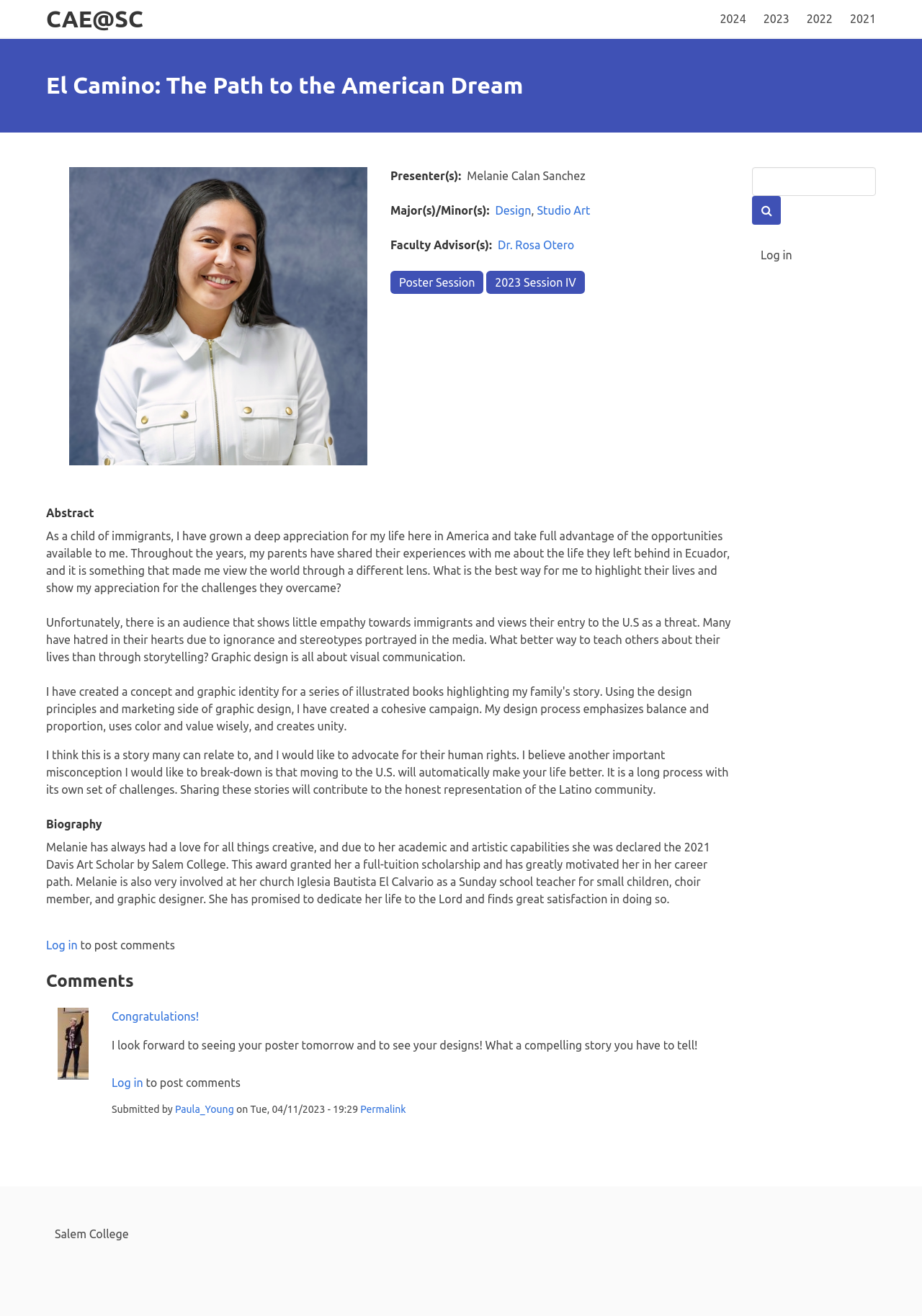Using floating point numbers between 0 and 1, provide the bounding box coordinates in the format (top-left x, top-left y, bottom-right x, bottom-right y). Locate the UI element described here: 2023 Session IV

[0.527, 0.206, 0.634, 0.223]